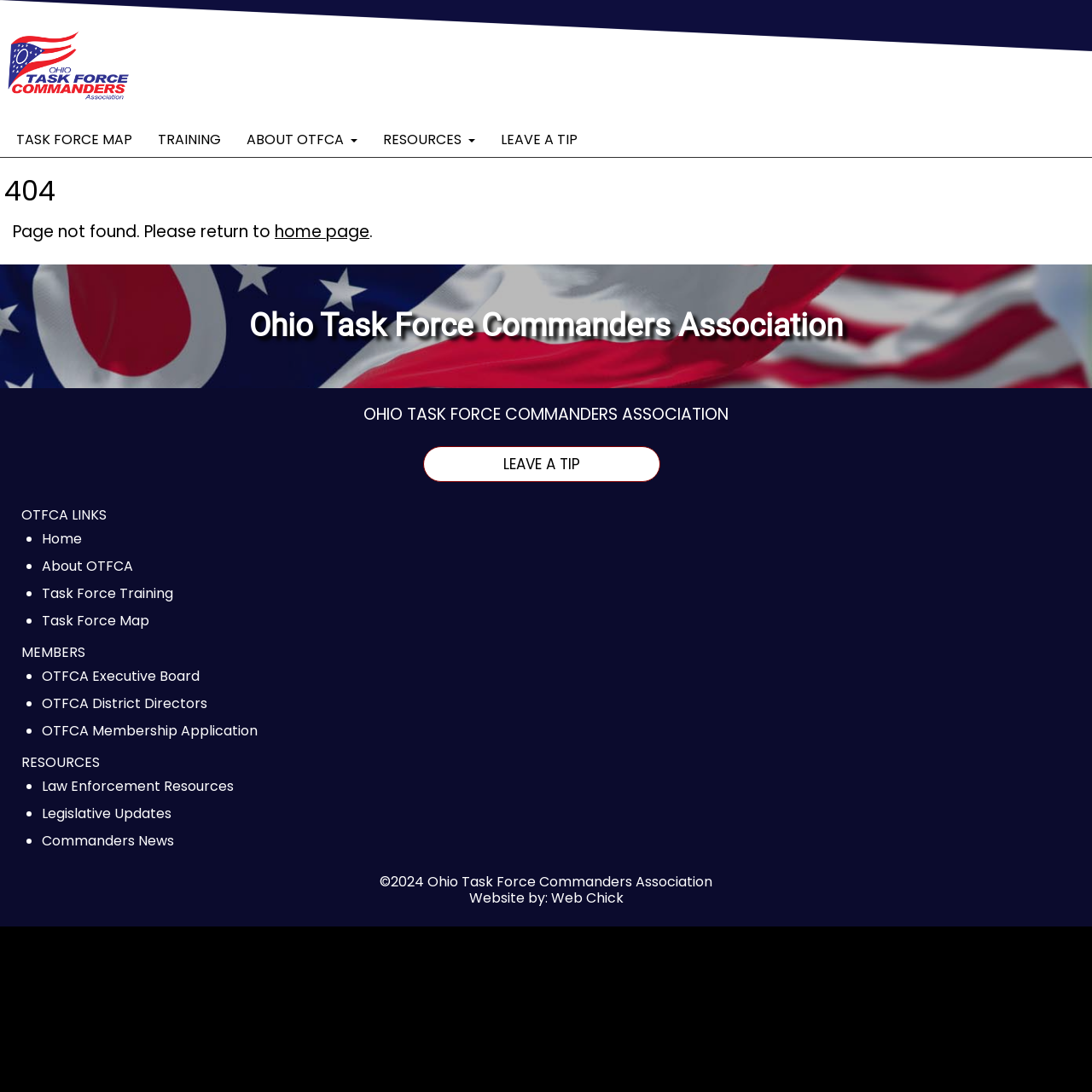Please pinpoint the bounding box coordinates for the region I should click to adhere to this instruction: "Click the Web Chick link".

[0.504, 0.815, 0.571, 0.832]